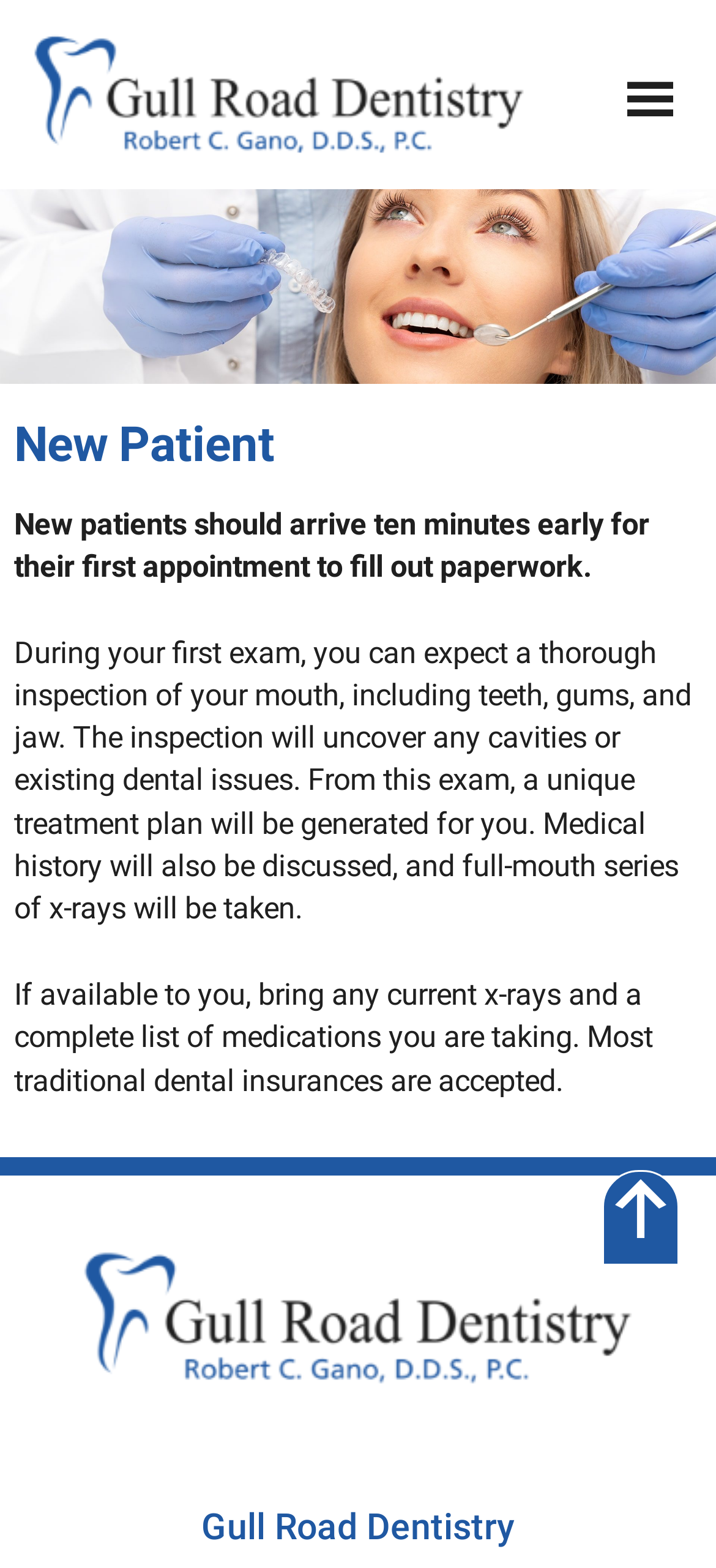How early should new patients arrive for their first appointment?
Answer the question based on the image using a single word or a brief phrase.

Ten minutes early